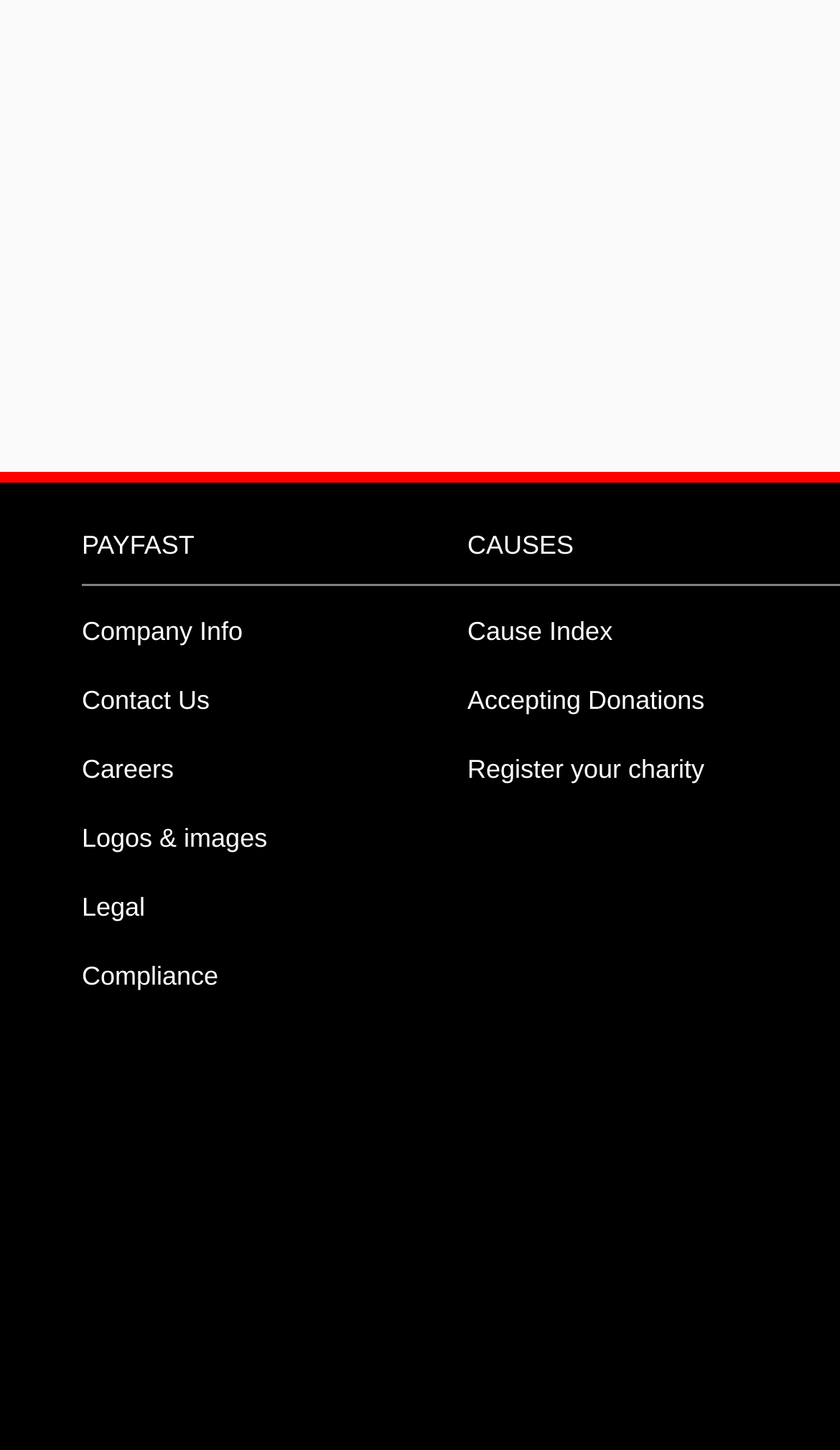Please identify the bounding box coordinates of the clickable element to fulfill the following instruction: "Explore career opportunities". The coordinates should be four float numbers between 0 and 1, i.e., [left, top, right, bottom].

[0.097, 0.52, 0.207, 0.541]